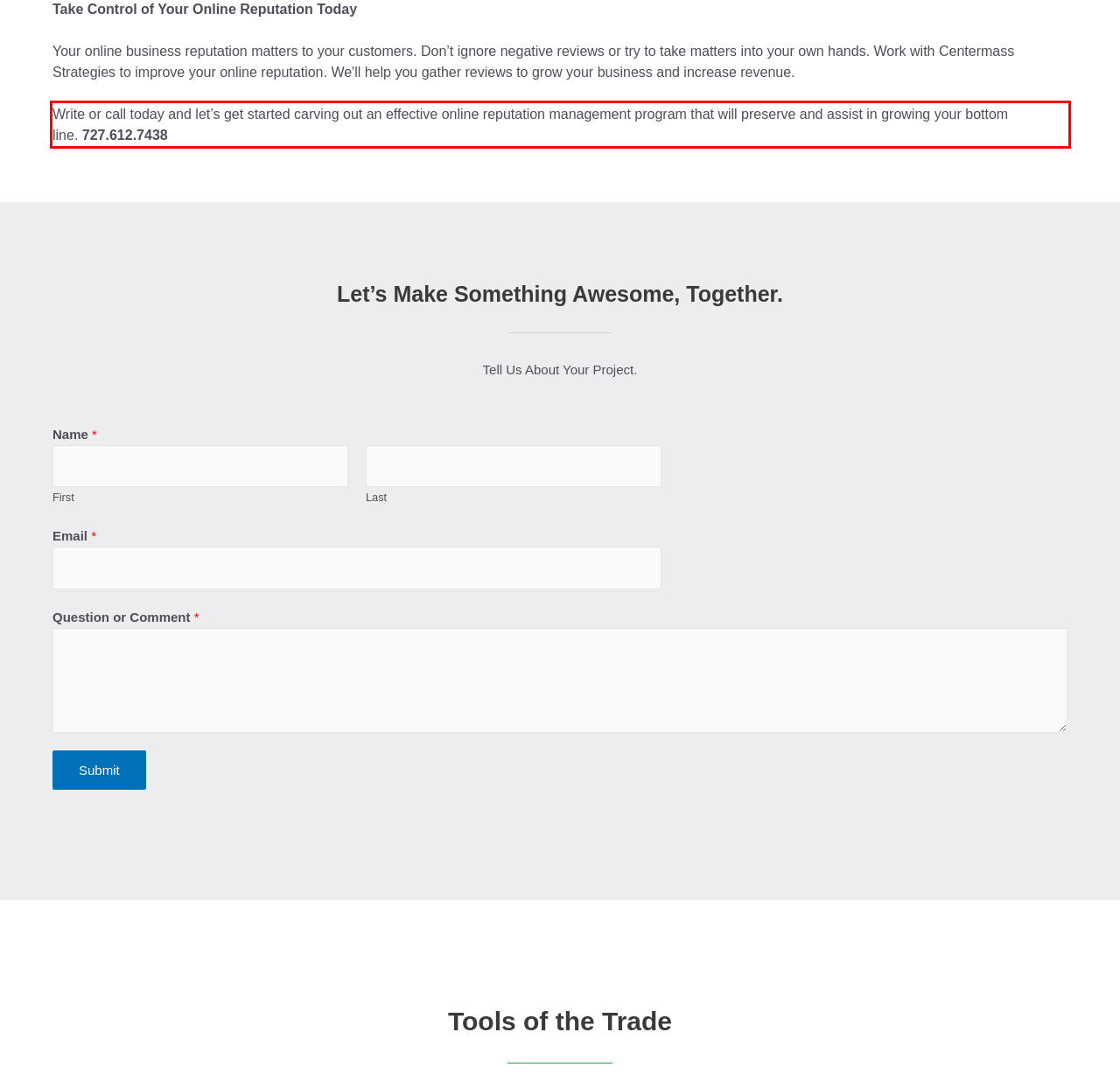Your task is to recognize and extract the text content from the UI element enclosed in the red bounding box on the webpage screenshot.

Write or call today and let’s get started carving out an effective online reputation management program that will preserve and assist in growing your bottom line. 727.612.7438